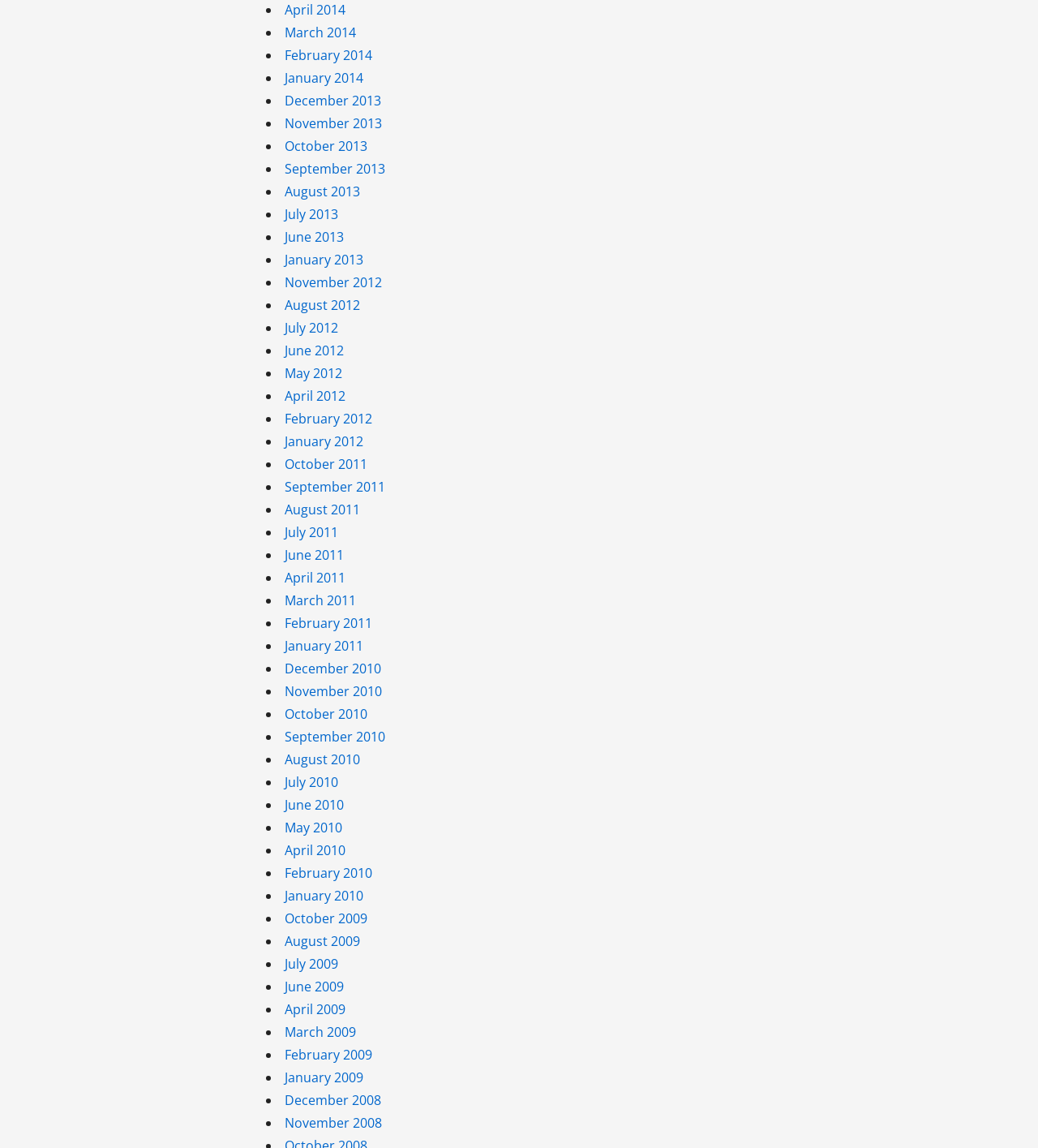Answer the question in one word or a short phrase:
What is the format of each item in the list?

Month Year